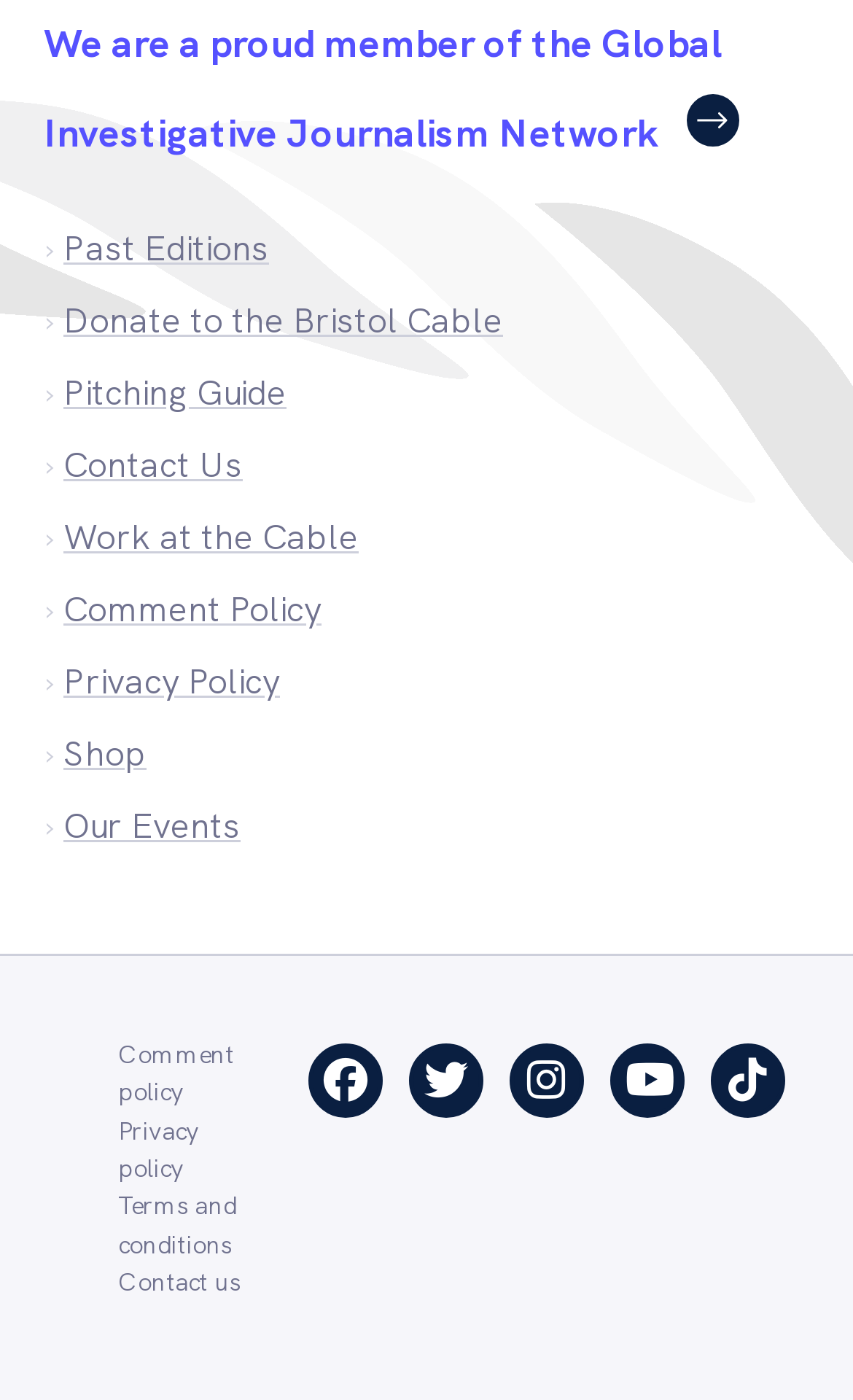How many social media links are present?
Please elaborate on the answer to the question with detailed information.

The answer can be found by counting the number of link elements with Unicode characters (uf09a, uf099, uf16d, uf167, ue07b) which are typically used to represent social media icons.